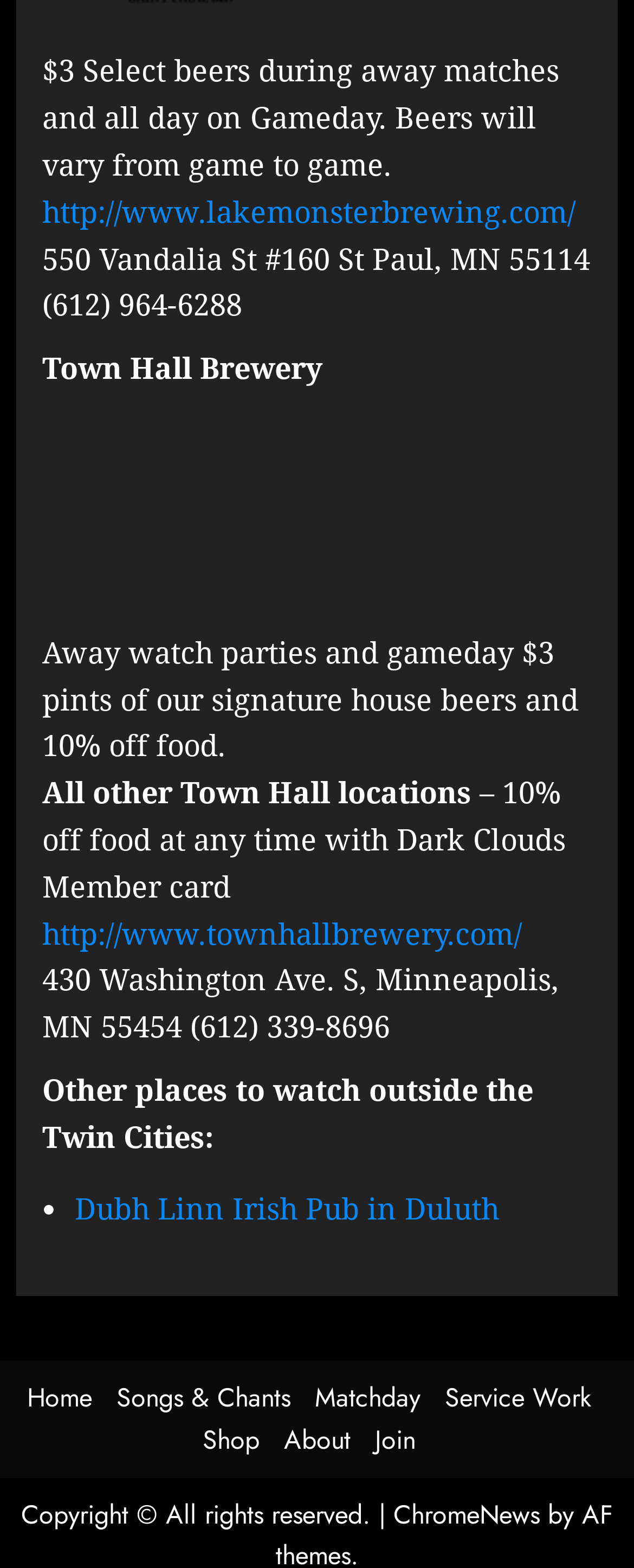What is the address of Town Hall Brewery?
Please provide a comprehensive answer based on the contents of the image.

The address of Town Hall Brewery is mentioned in the StaticText element with the text '550 Vandalia St #160 St Paul, MN 55114 (612) 964-6288'. This address is likely the location of the brewery.